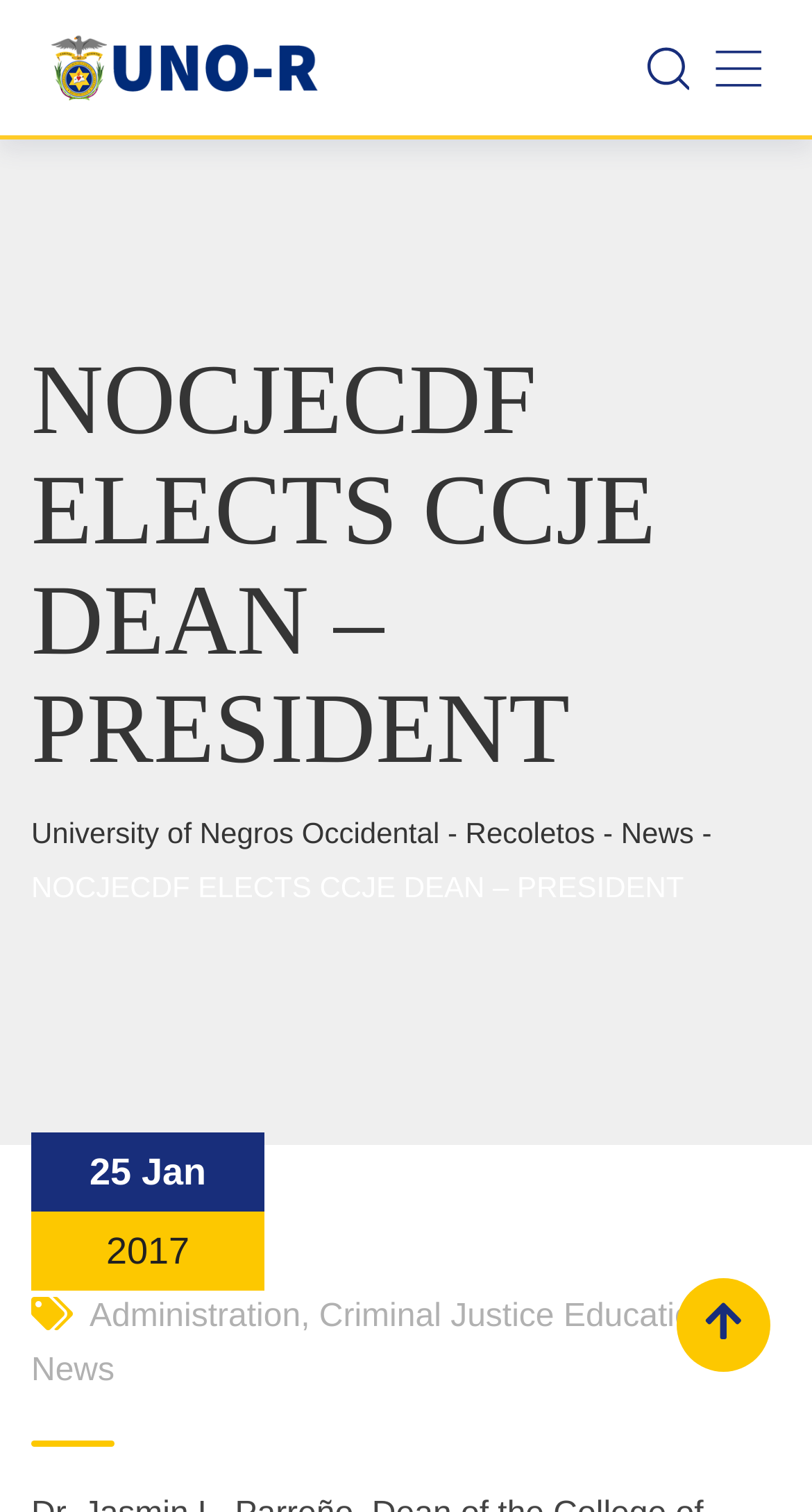Locate the bounding box coordinates of the item that should be clicked to fulfill the instruction: "search for something".

[0.797, 0.025, 0.859, 0.064]